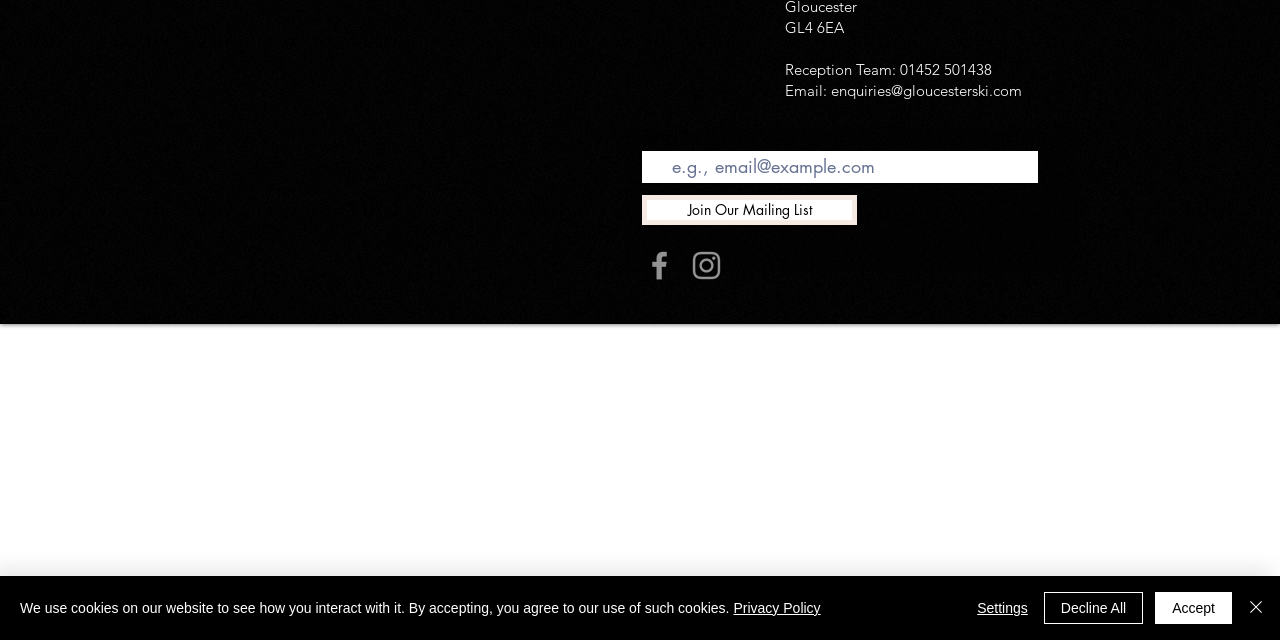Provide the bounding box coordinates of the HTML element described by the text: "Privacy Policy".

[0.573, 0.937, 0.641, 0.962]